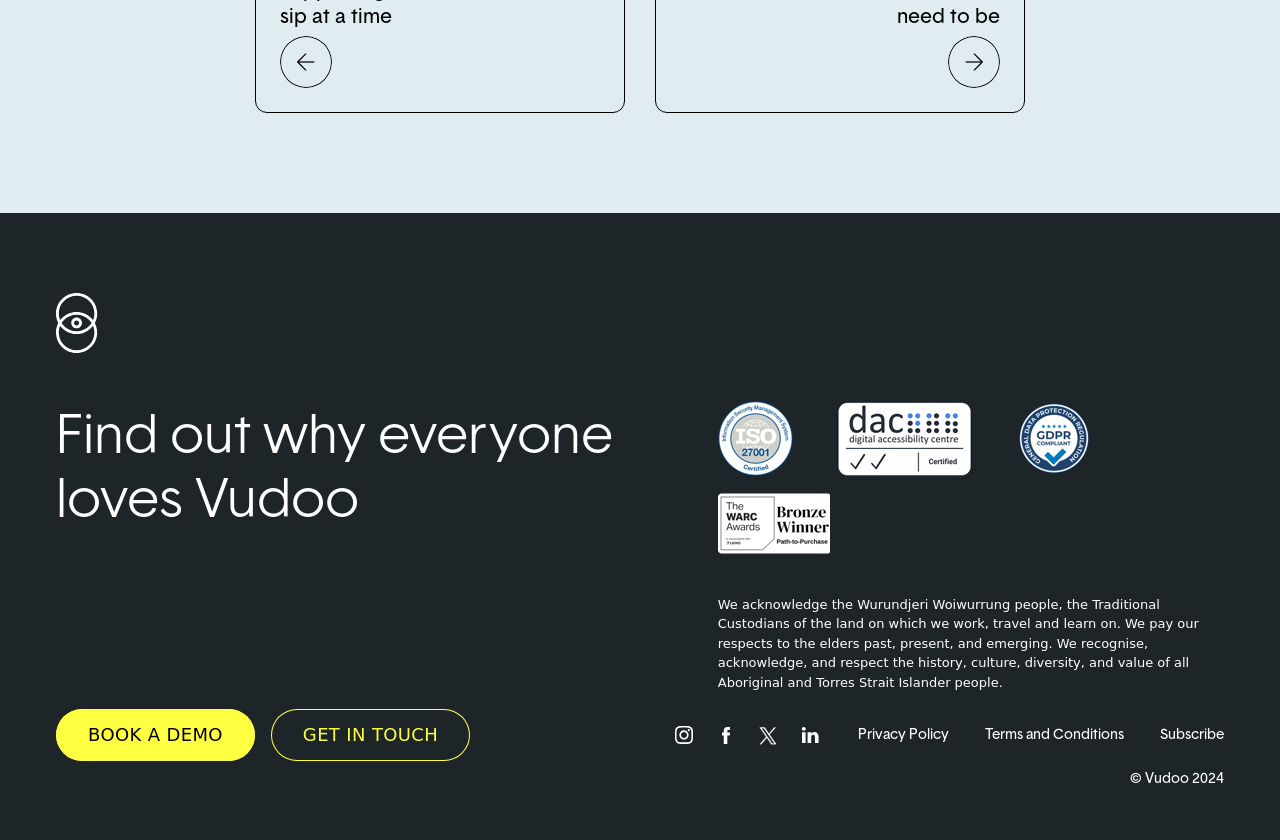Kindly determine the bounding box coordinates for the clickable area to achieve the given instruction: "Get in touch".

[0.212, 0.844, 0.367, 0.905]